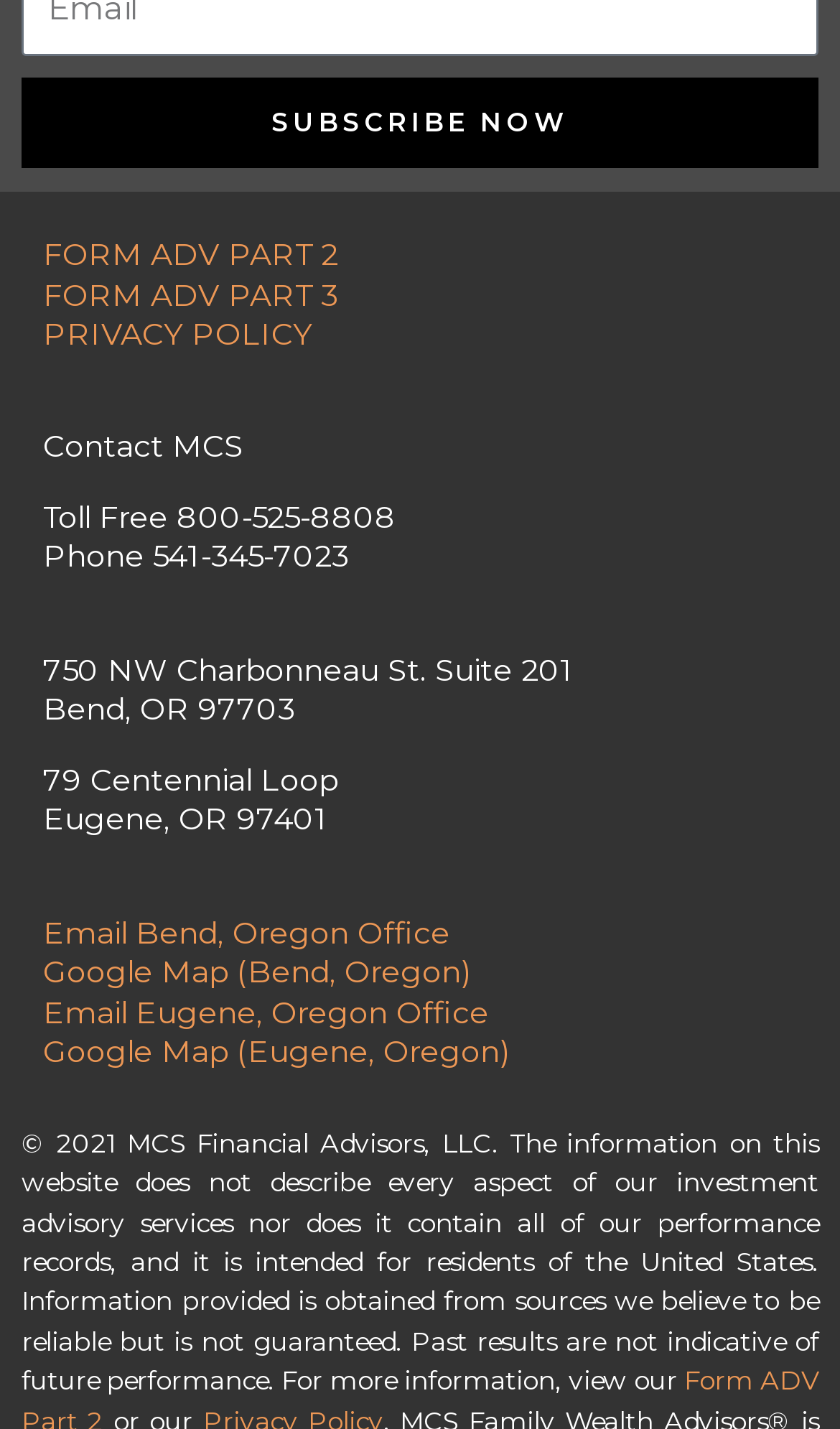Refer to the image and answer the question with as much detail as possible: What is the email address of the Eugene, Oregon office?

I found the email address by looking at the link element with the text 'Email Eugene, Oregon Office' which is located at [0.051, 0.694, 0.582, 0.722] on the webpage.